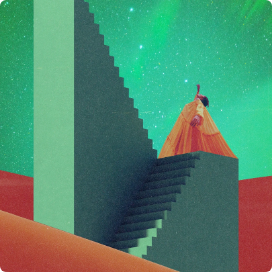Give a thorough and detailed caption for the image.

The image, titled "Great Heights (2023)," features a woman standing on a strikingly designed staircase that ascends against a surreal cosmic backdrop. The staircase, with its angular and geometric form, rises from a warm, sandy landscape into a starry sky illuminated by vibrant green hues reminiscent of the aurora borealis. The woman is adorned in a flowing, colorful gown, suggesting a sense of elegance and aspiration. Her pose, reaching toward the sky, embodies a theme of striving for dreams and exploring new heights. This artwork evokes a contemplative emotion, inviting viewers to reflect on the connections between ambition, nature, and the universe.